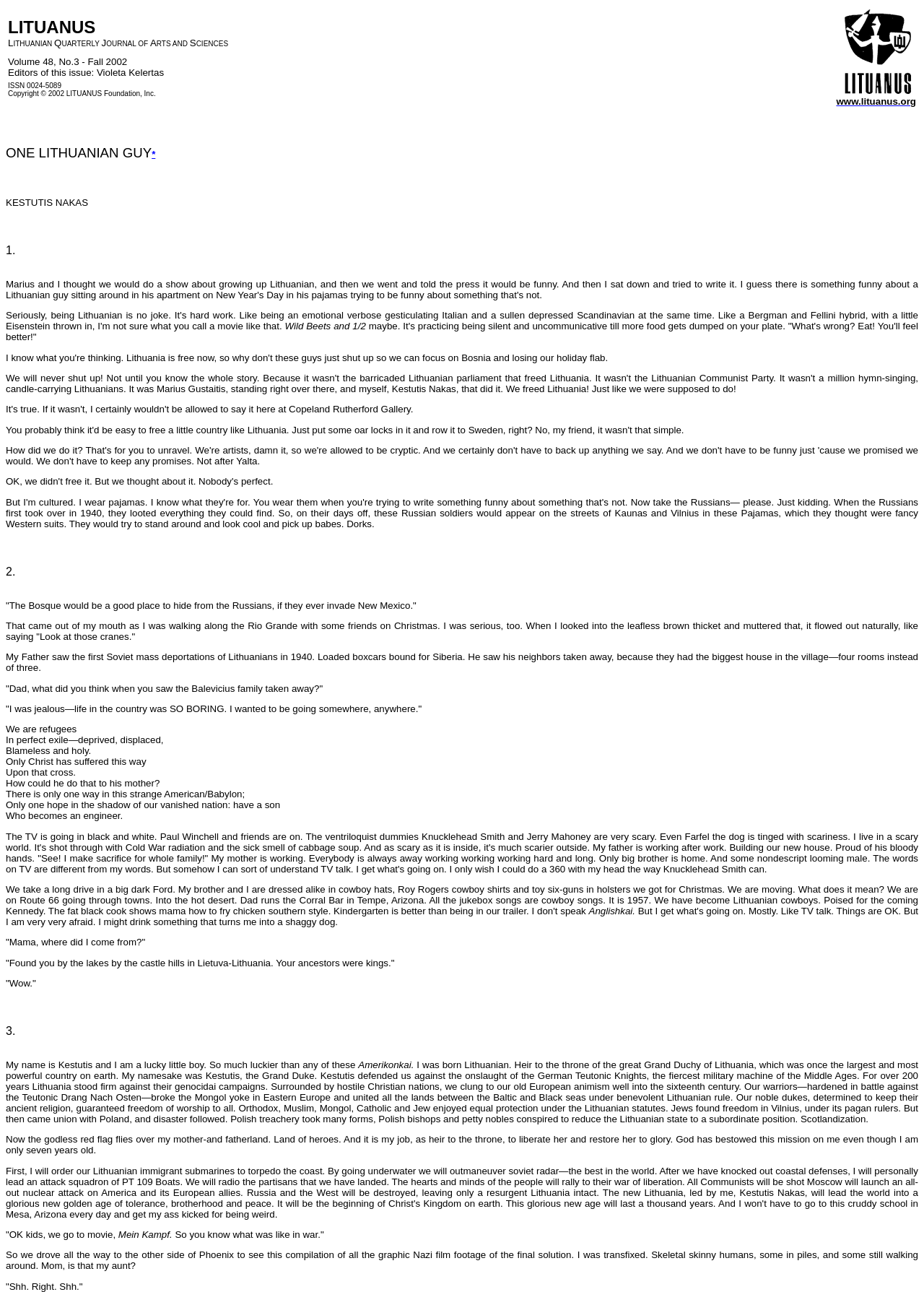What is the name of the author?
Utilize the image to construct a detailed and well-explained answer.

The author's name is mentioned in the title of the webpage, 'One Lithuanian Guy - Kestutis Nakas', and also in the text content, 'My name is Kestutis and I am a lucky little boy.'